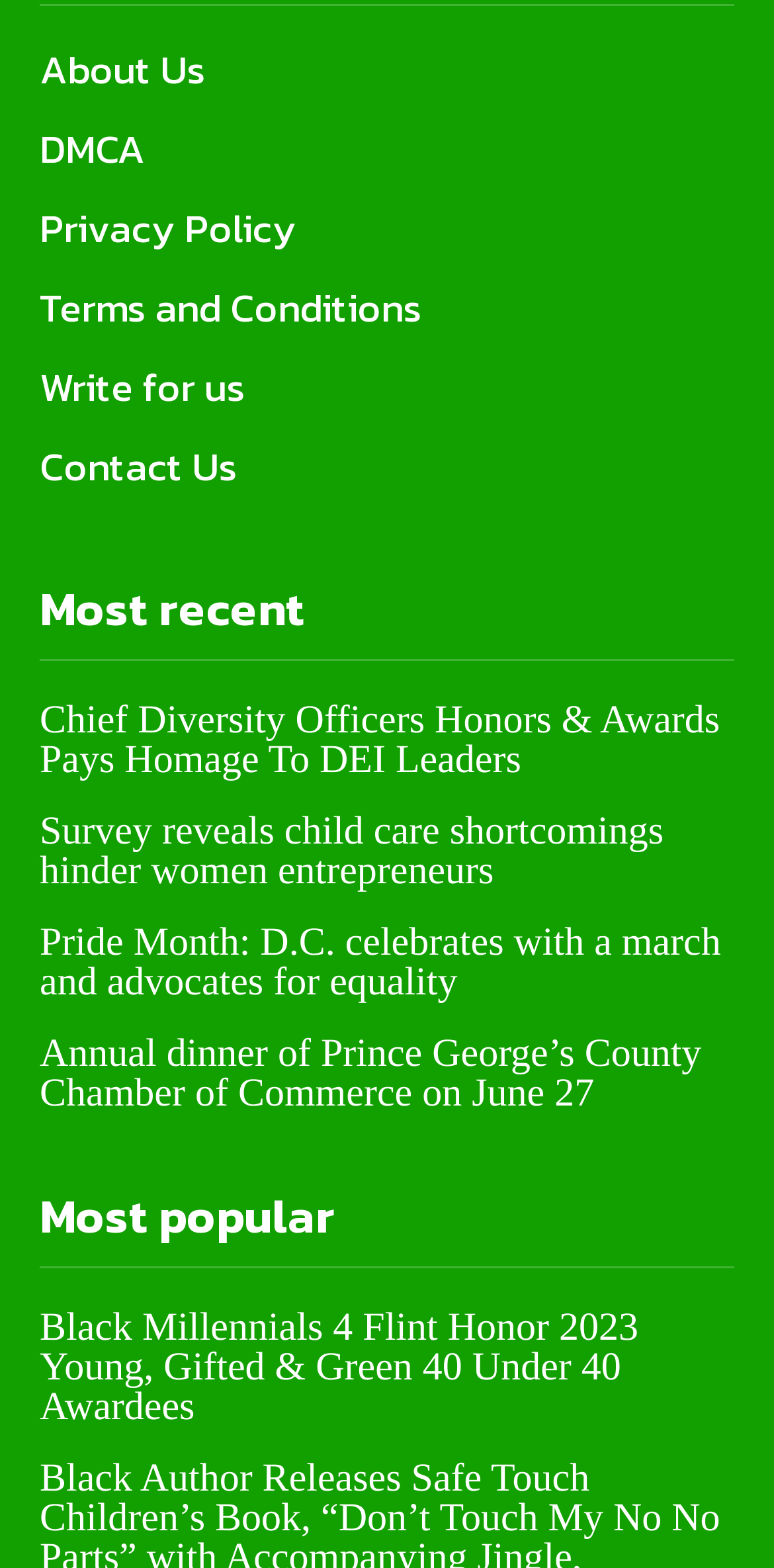Use a single word or phrase to answer the question:
What is the vertical position of the 'Write for us' link?

above the middle